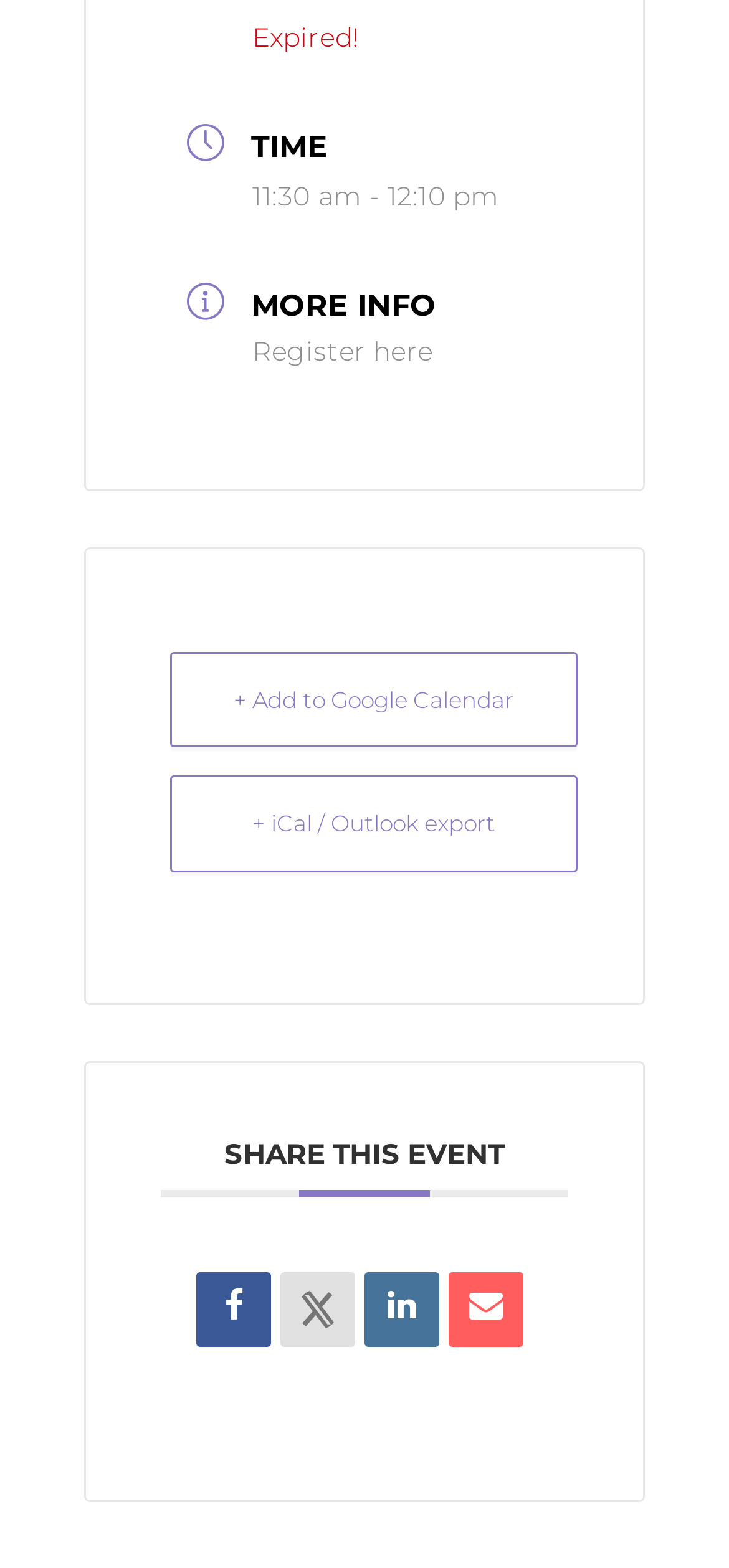How many sharing options are available?
Based on the image, answer the question with as much detail as possible.

There are three sharing options available, including the Facebook-like icon, X Social Network, and another icon, which can be determined by examining the links and images within the 'SHARE THIS EVENT' section.